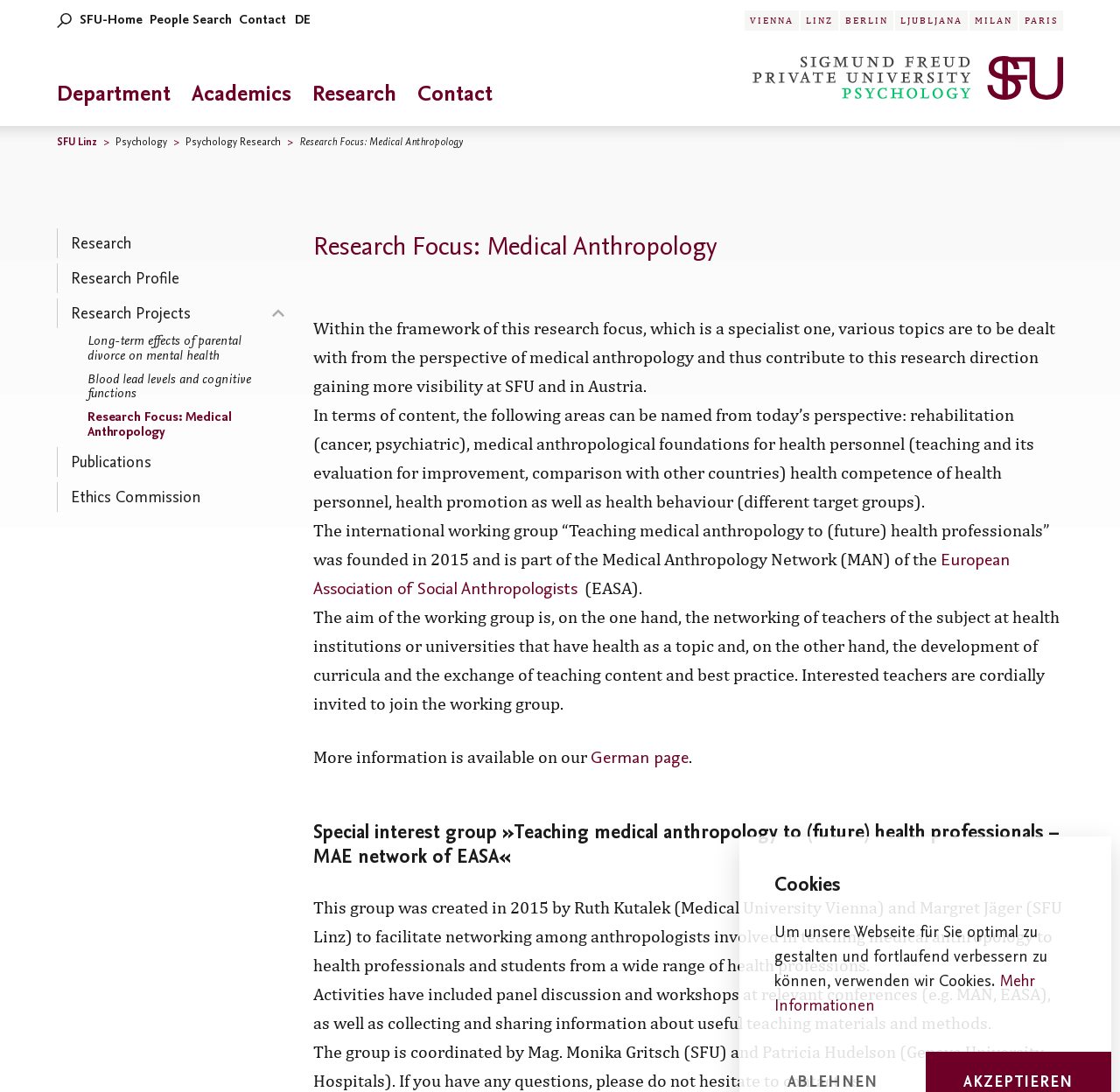Determine the bounding box coordinates for the UI element matching this description: "European Association of Social Anthropologists".

[0.279, 0.5, 0.901, 0.549]